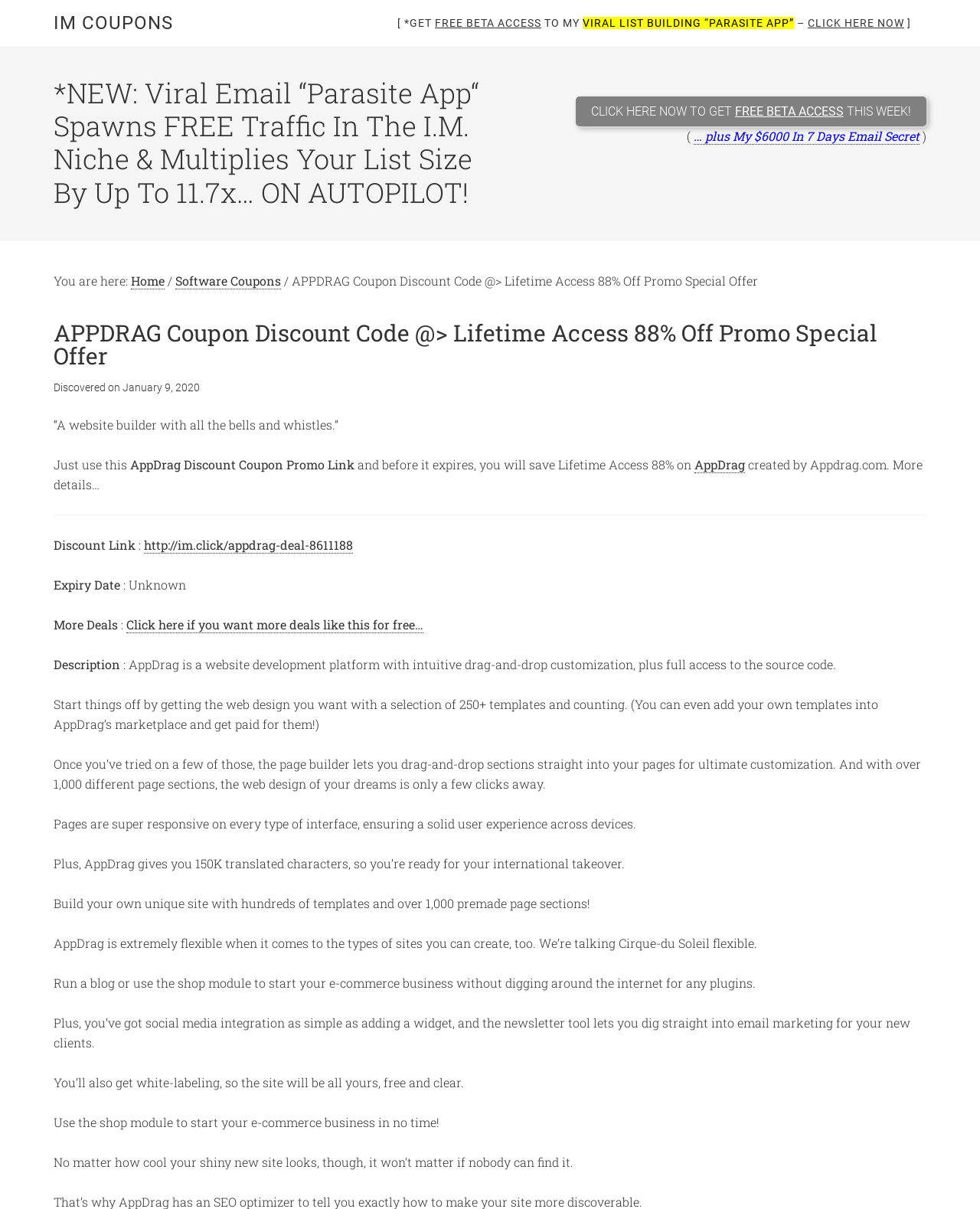Indicate the bounding box coordinates of the element that needs to be clicked to satisfy the following instruction: "Get free beta access to the 'Parasite App'". The coordinates should be four float numbers between 0 and 1, i.e., [left, top, right, bottom].

[0.39, 0.0, 0.945, 0.039]